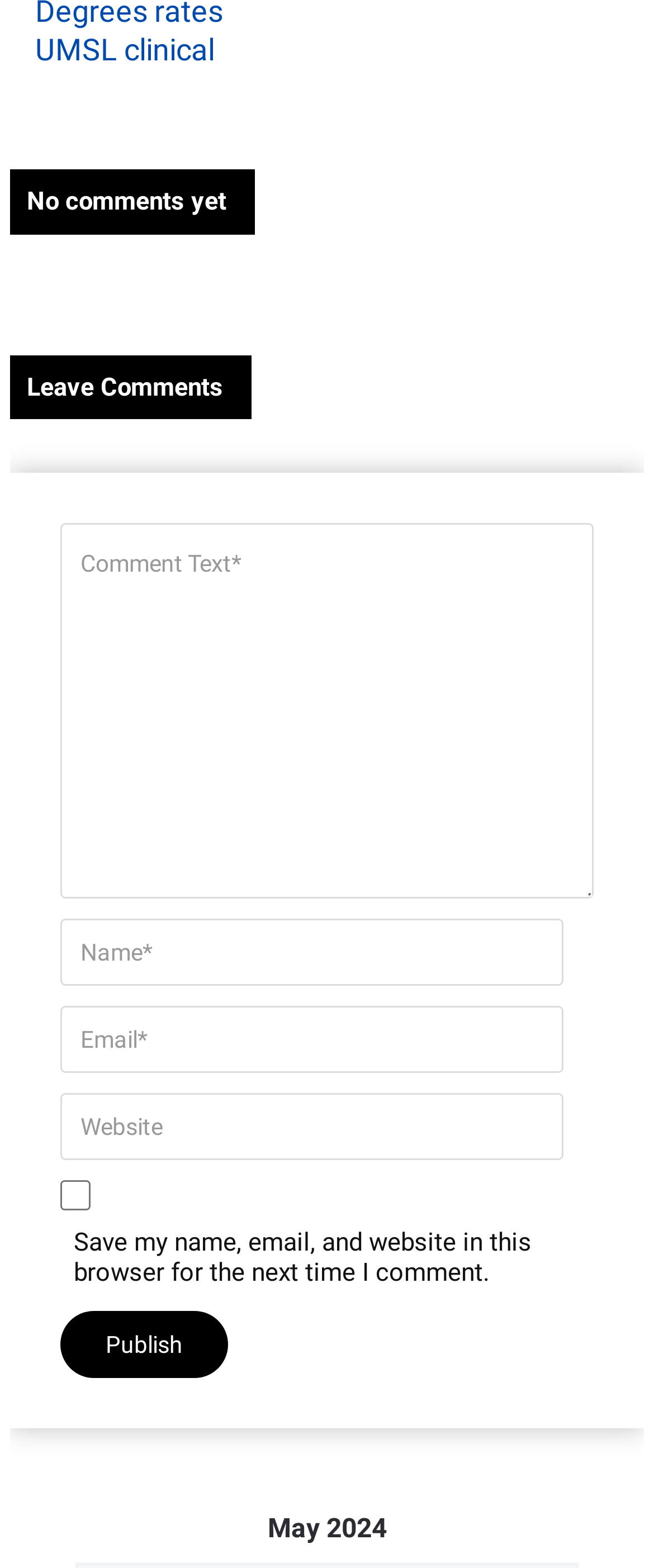Find the bounding box of the web element that fits this description: "name="url" placeholder="Website"".

[0.092, 0.697, 0.861, 0.74]